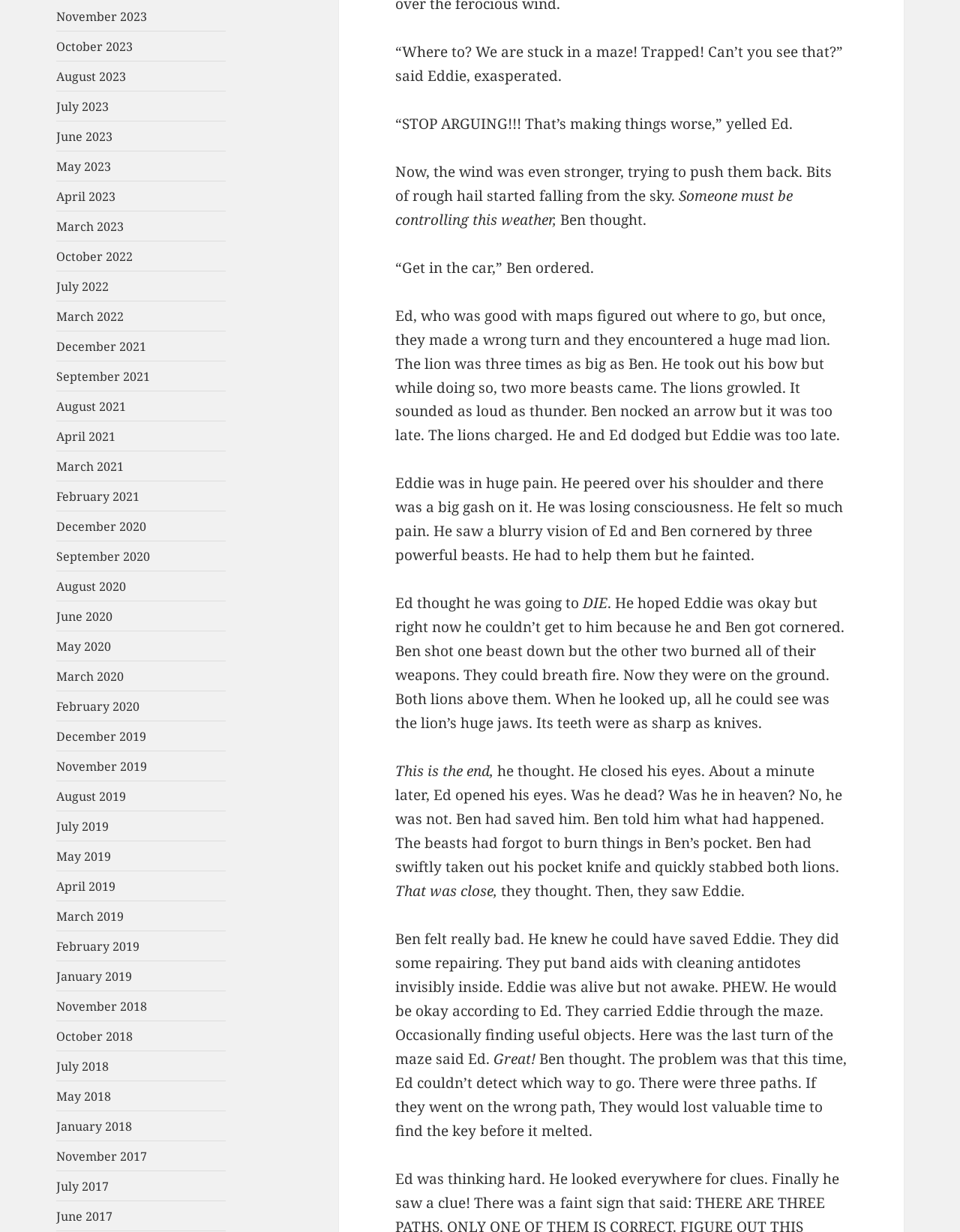Can you pinpoint the bounding box coordinates for the clickable element required for this instruction: "Click on November 2023"? The coordinates should be four float numbers between 0 and 1, i.e., [left, top, right, bottom].

[0.059, 0.007, 0.153, 0.02]